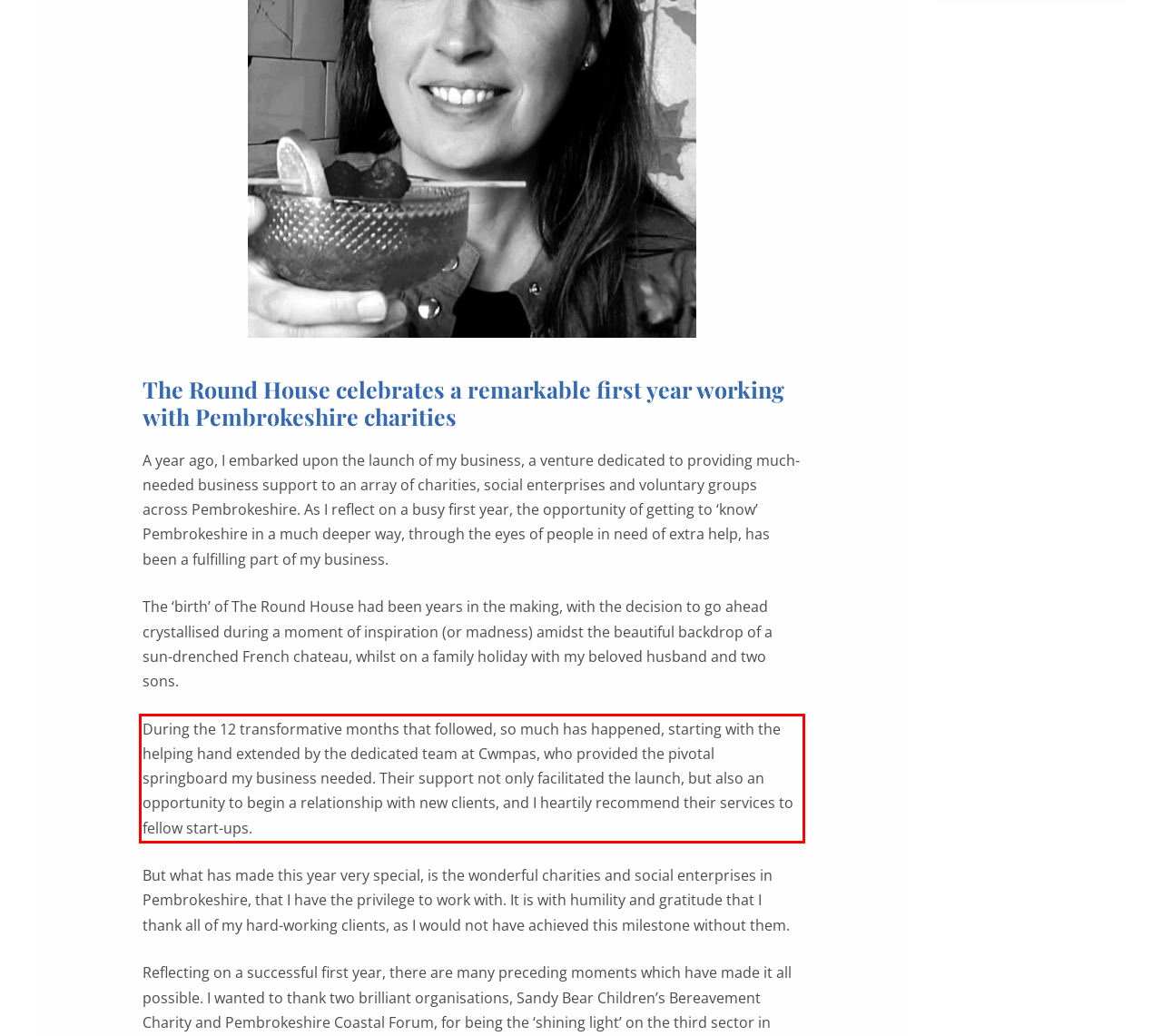Examine the screenshot of the webpage, locate the red bounding box, and perform OCR to extract the text contained within it.

During the 12 transformative months that followed, so much has happened, starting with the helping hand extended by the dedicated team at Cwmpas, who provided the pivotal springboard my business needed. Their support not only facilitated the launch, but also an opportunity to begin a relationship with new clients, and I heartily recommend their services to fellow start-ups.